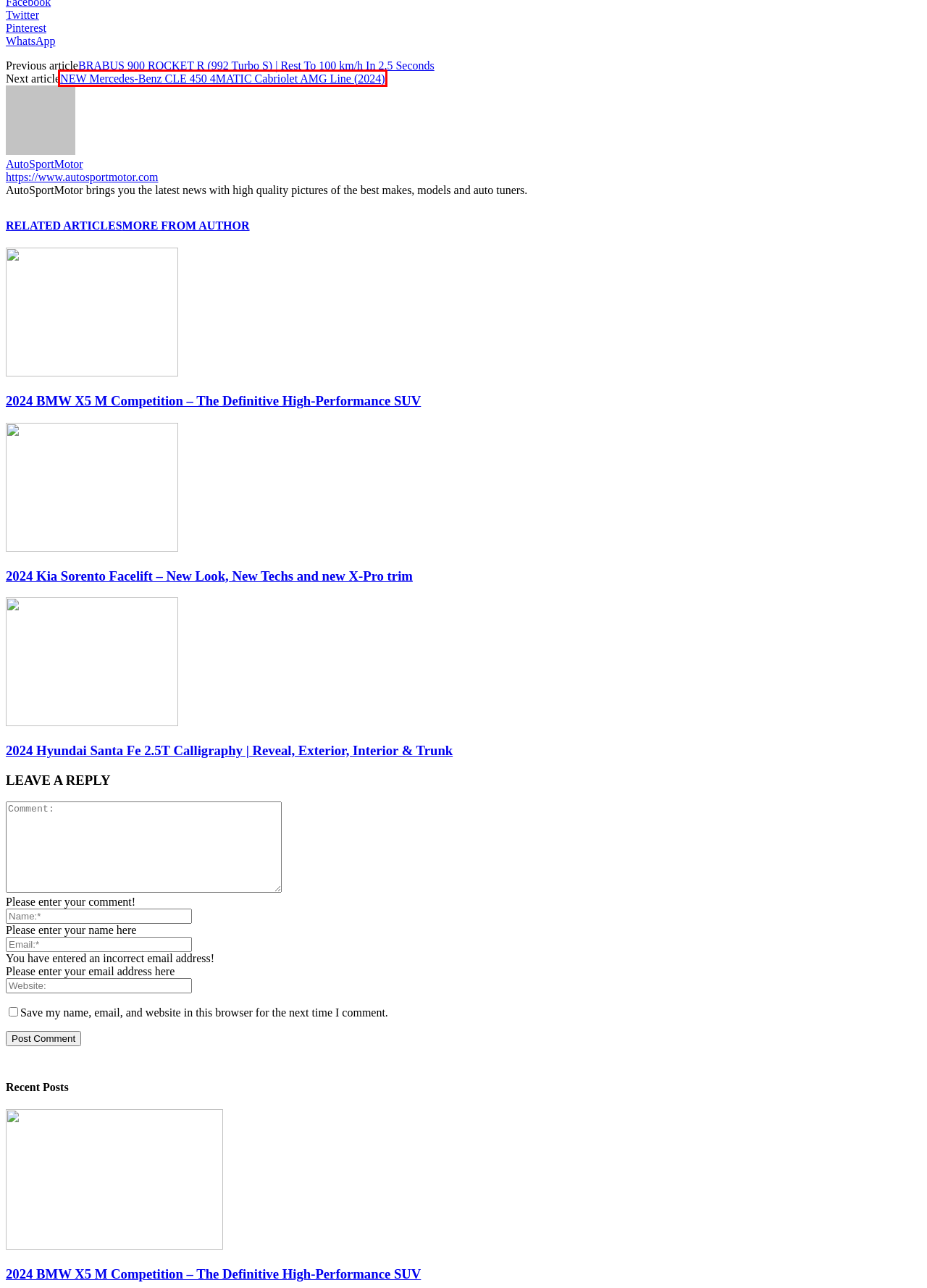You are looking at a webpage screenshot with a red bounding box around an element. Pick the description that best matches the new webpage after interacting with the element in the red bounding box. The possible descriptions are:
A. NEW Mercedes-Benz CLE 450 4MATIC Cabriolet AMG Line (2024)
B. Privacy Policy | AutoSportMotor
C. 2024 Hyundai Santa Fe 2.5T Calligraphy | Reveal, Exterior, Interior & Trunk
D. BRABUS 900 ROCKET R (992 Turbo S) | Rest To 100 km/h In 2.5 Seconds
E. 2024 BMW X5 M Competition – The Definitive High-Performance SUV
F. 2025 Lucid Gravity – Interior, Exterior / 440 Mile, 7-Seat Electric SUV
G. AutoSportMotor | Best Hybrid and Electric New Cars
H. 2024 Kia Sorento Facelift – New Look, New Techs and new X-Pro trim

A